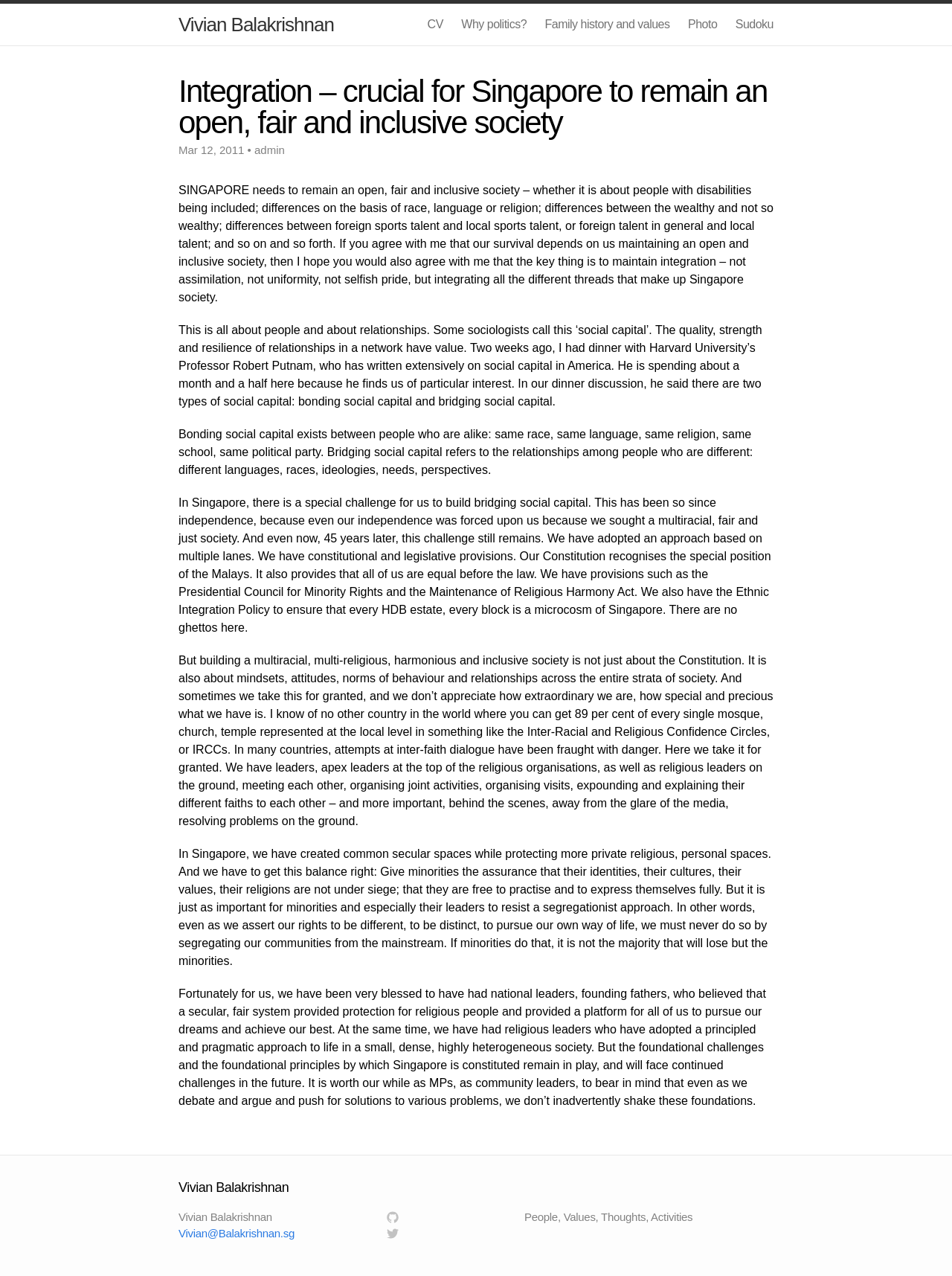What is the date of the article?
Please respond to the question with a detailed and well-explained answer.

The date of the article can be determined by looking at the StaticText 'Mar 12, 2011 • admin' at the top of the page, which indicates the date the article was published.